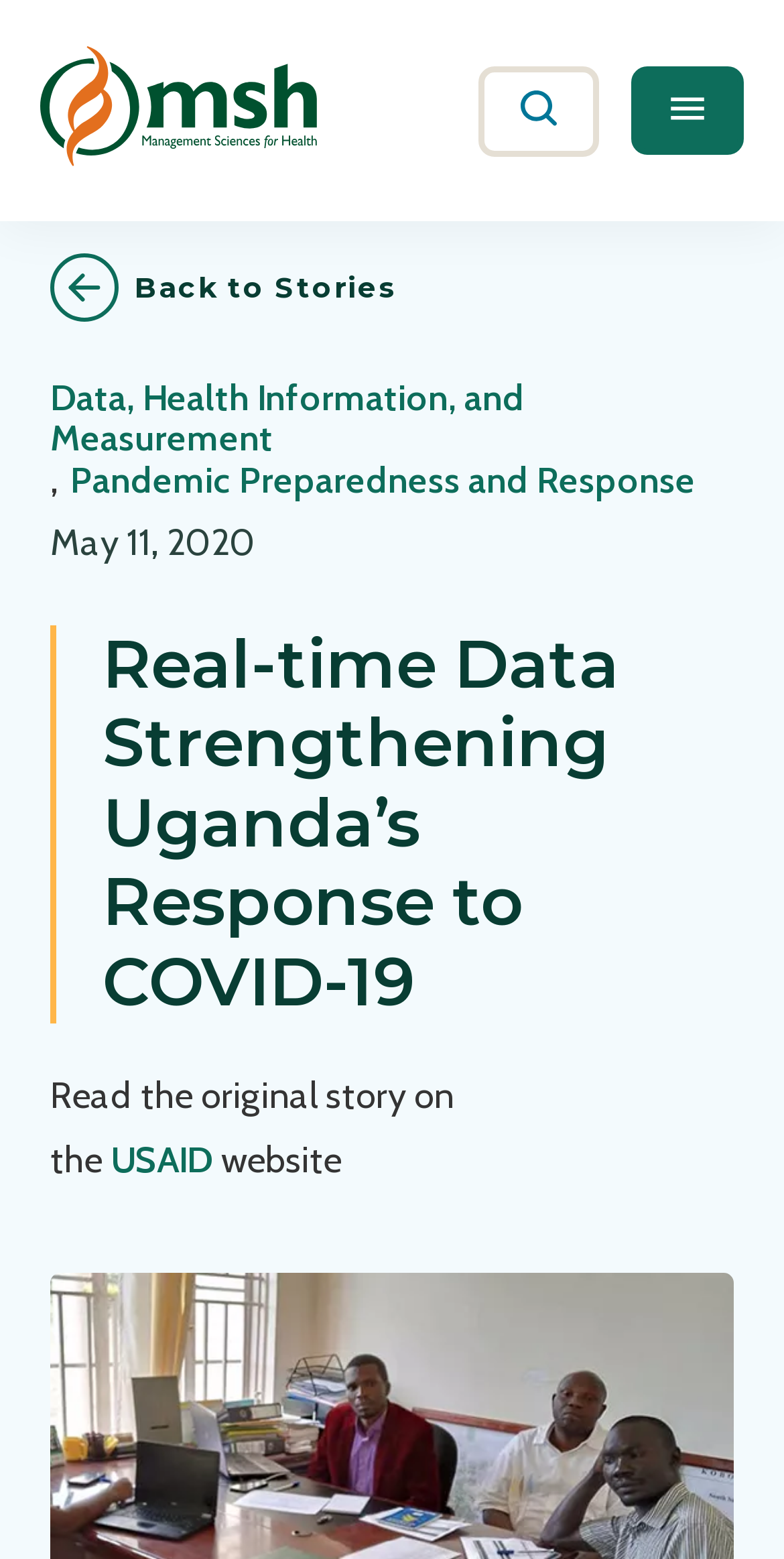Describe the webpage meticulously, covering all significant aspects.

The webpage is about "Real-time Data Strengthening Uganda’s Response to COVID-19" and appears to be an article or story from the Management Sciences for Health organization. 

At the top left of the page, there is a logo of Management Sciences for Health, which is an image linked to the organization's name. 

On the top right, there are two buttons: "Search" and "Menu". The "Search" button has a small magnifying glass icon, and the "Menu" button has three horizontal lines as its icon.

Below the top section, there is a navigation menu with three links: "Back to Stories", "Data, Health Information, and Measurement", and "Pandemic Preparedness and Response". The "Back to Stories" link has a small arrow icon pointing to the left.

The main content of the page starts with a date, "May 11, 2020", followed by a heading that repeats the title of the story. 

The story itself is not fully described in the accessibility tree, but it appears to be about how real-time data is being used to strengthen Uganda's response to COVID-19. There is a mention of reading the original story on the USAID website, with a link to the USAID website.